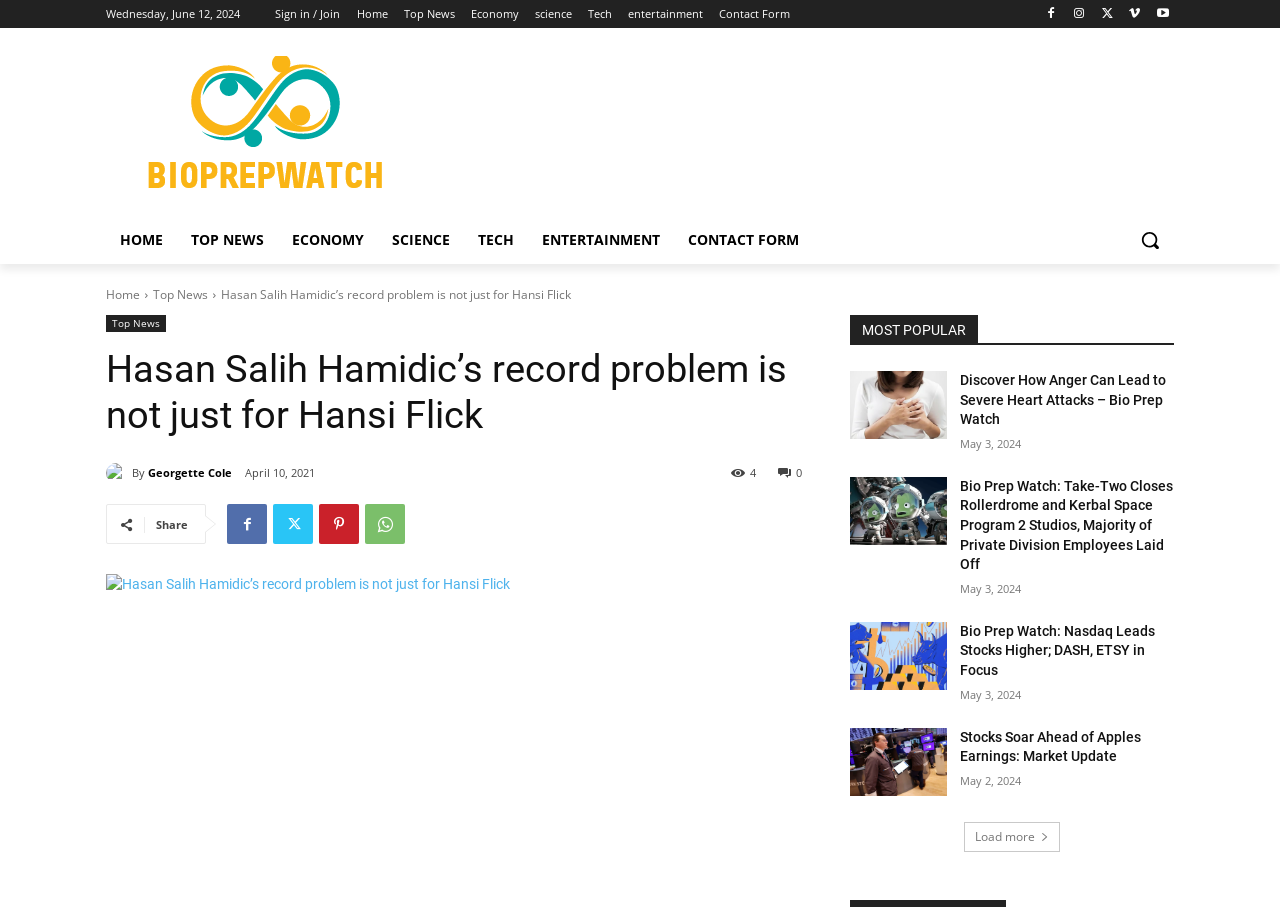Review the image closely and give a comprehensive answer to the question: What is the function of the button at the top right corner of the webpage?

The button at the top right corner of the webpage has an image of a magnifying glass, which is a common icon for search functions, indicating that it is a search button.